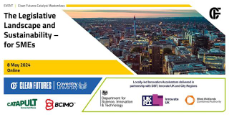What is the date of the event?
Kindly answer the question with as much detail as you can.

The date of the event is outlined beneath the event title, providing the specific date when the event will take place.